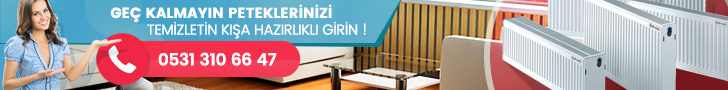Generate a comprehensive description of the image.

The image features a promotional banner urging viewers not to overlook the cleaning of their radiators. Accompanying the message in Turkish, "GEÇ KALMAYIN PETEKLERİNİZİ TEMİZLETİN KISA HAZIRLIK GİRİN!" which translates to "Don't be late! Get your radiators cleaned quickly!" The banner includes a contact number, "0531 310 66 47," encouraging potential customers to call for services. In the background, a minimalist design showcases radiators, emphasizing the importance of cleanliness and maintenance ahead of the winter season. This engaging visual aims to prompt immediate action for radiator cleaning services.